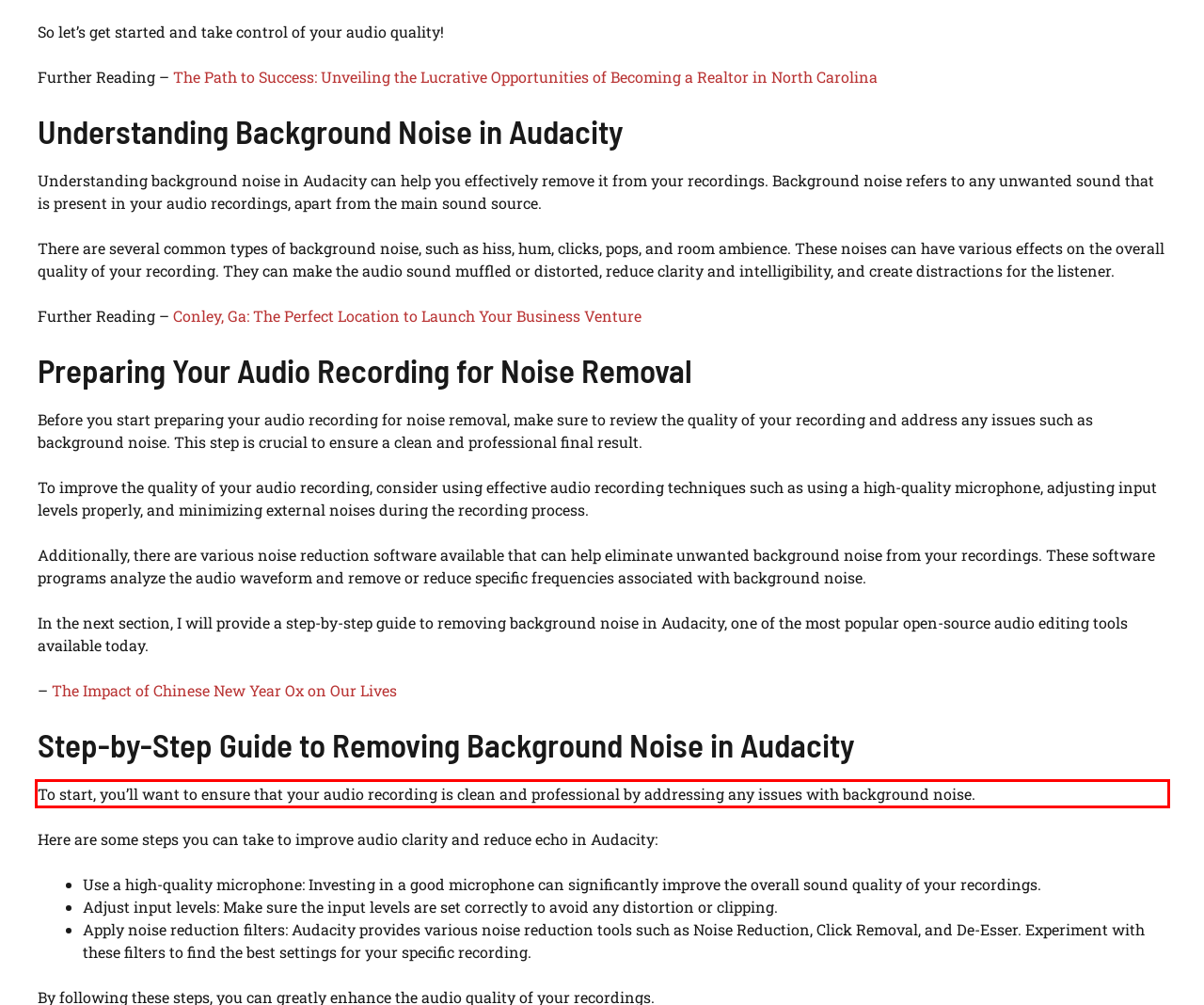Within the screenshot of the webpage, locate the red bounding box and use OCR to identify and provide the text content inside it.

To start, you’ll want to ensure that your audio recording is clean and professional by addressing any issues with background noise.